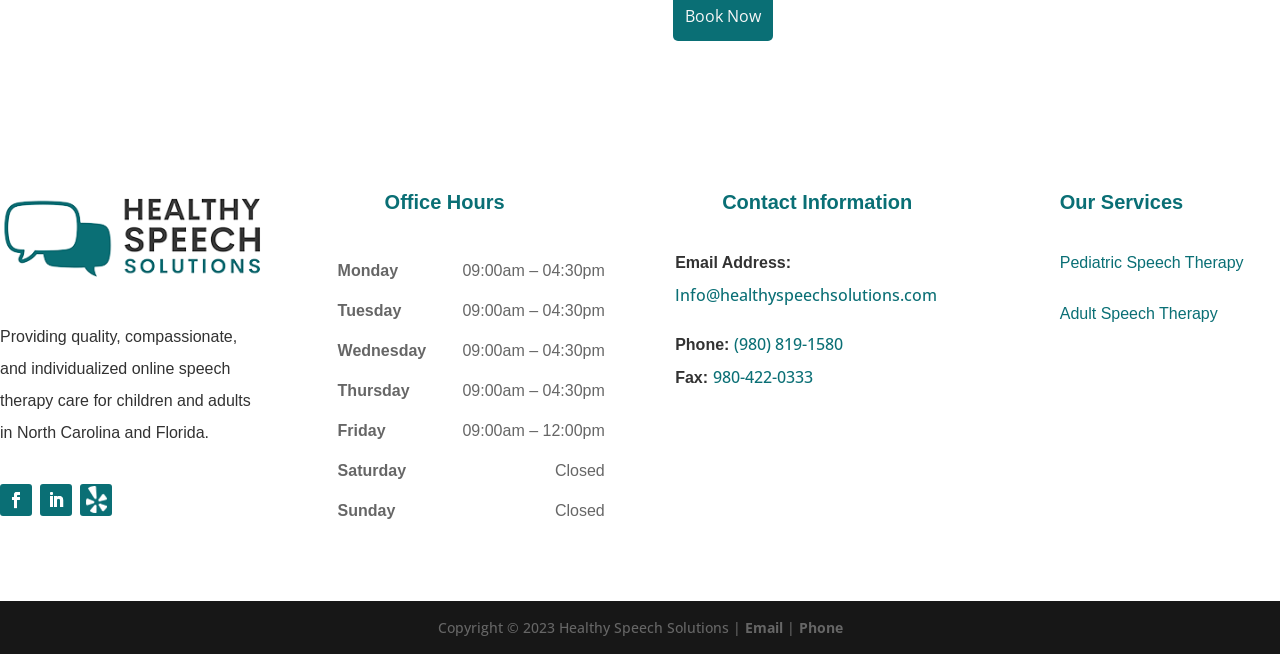Answer the question with a brief word or phrase:
What is the copyright year?

2023